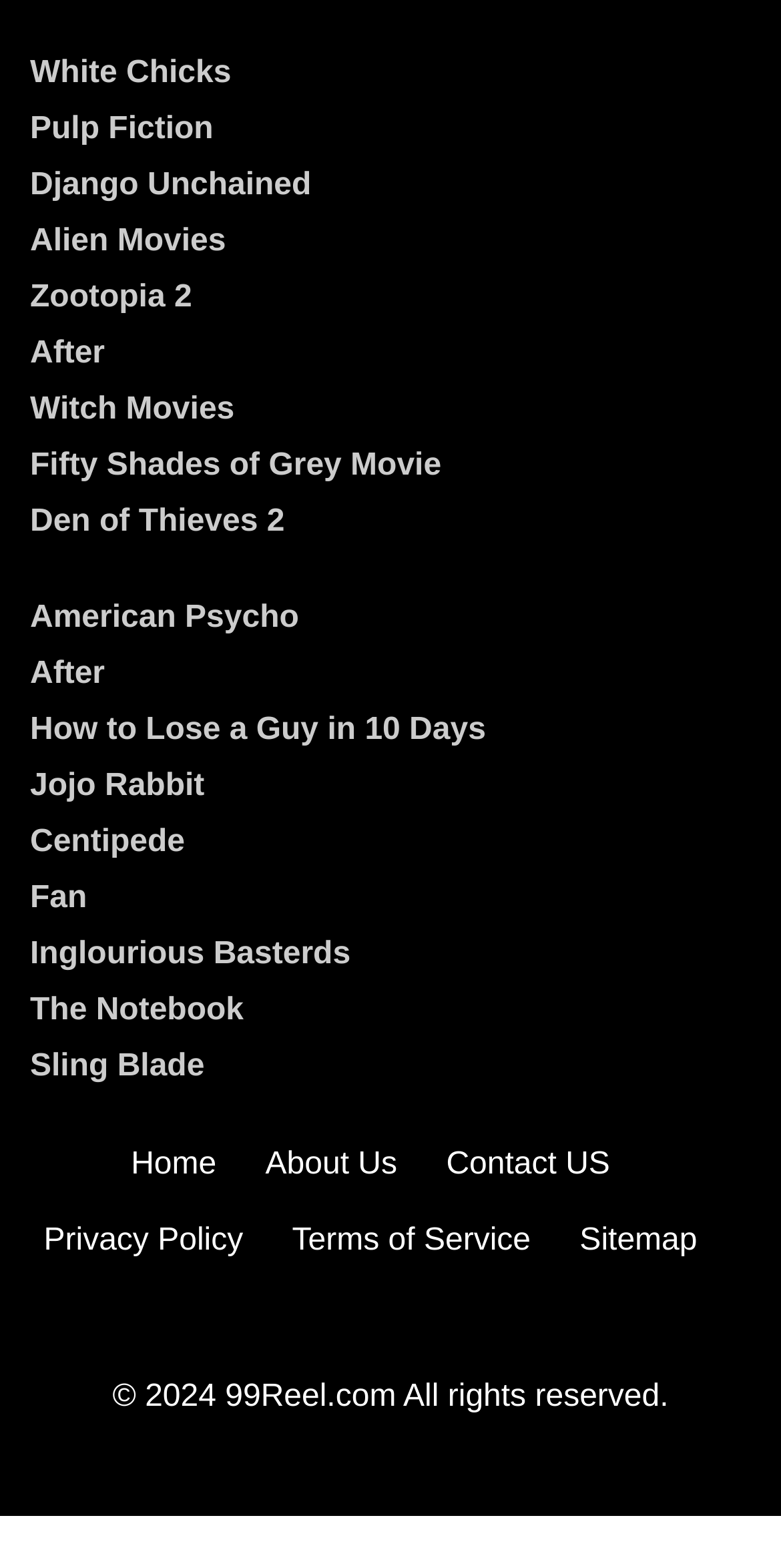Identify and provide the bounding box for the element described by: "Witch Movies".

[0.038, 0.282, 0.962, 0.307]